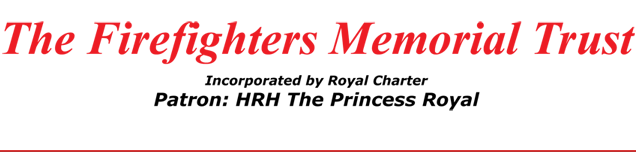Answer with a single word or phrase: 
Is HRH The Princess Royal the patron of the Firefighters Memorial Trust?

Yes